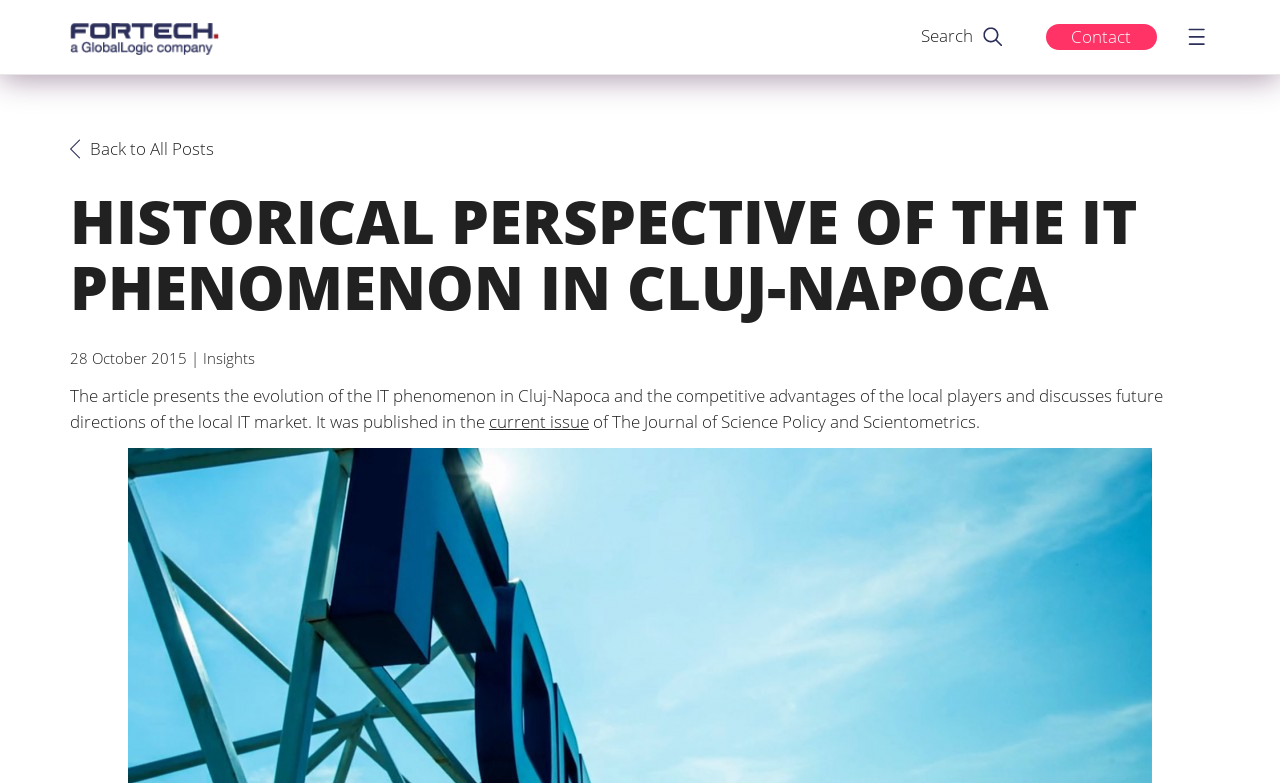What is the name of the journal where the article was published?
Look at the image and provide a short answer using one word or a phrase.

The Journal of Science Policy and Scientometrics